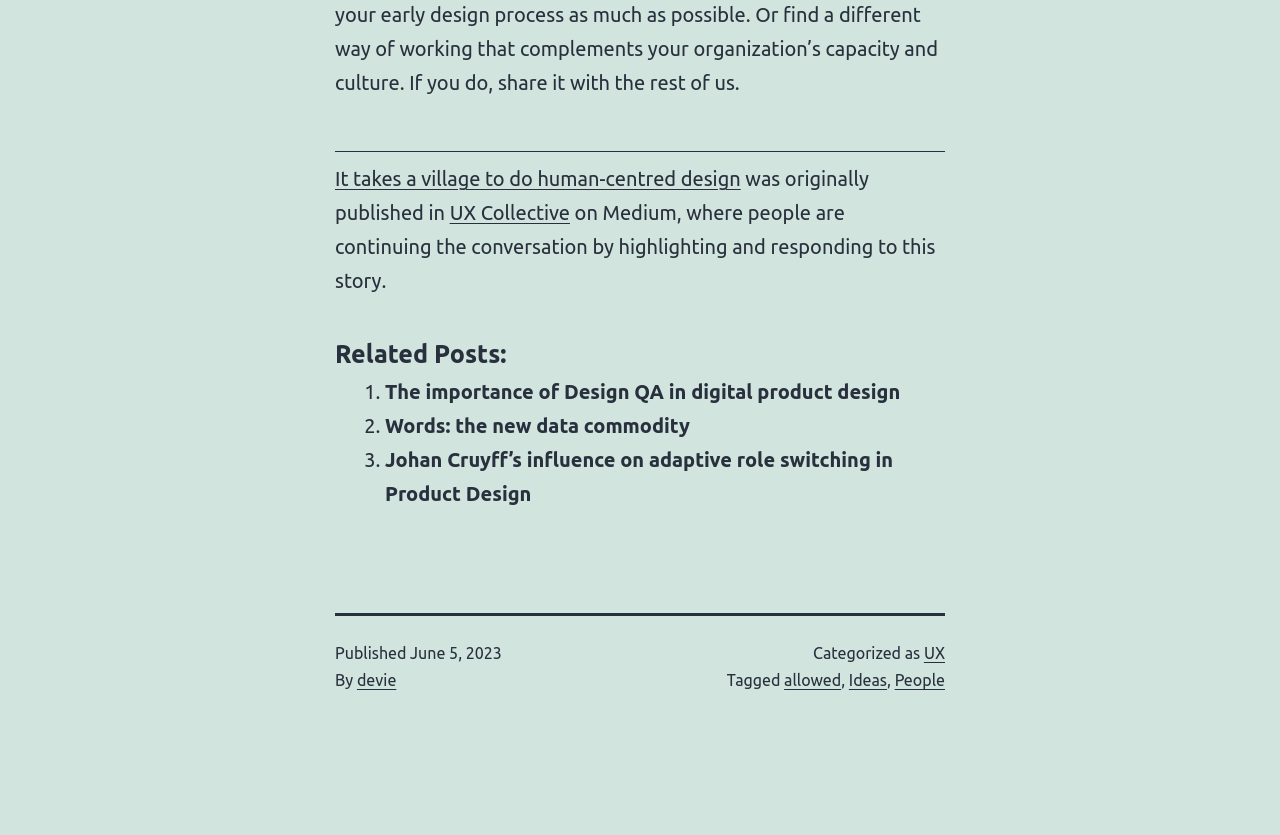Find the coordinates for the bounding box of the element with this description: "UX Collective".

[0.351, 0.24, 0.445, 0.268]